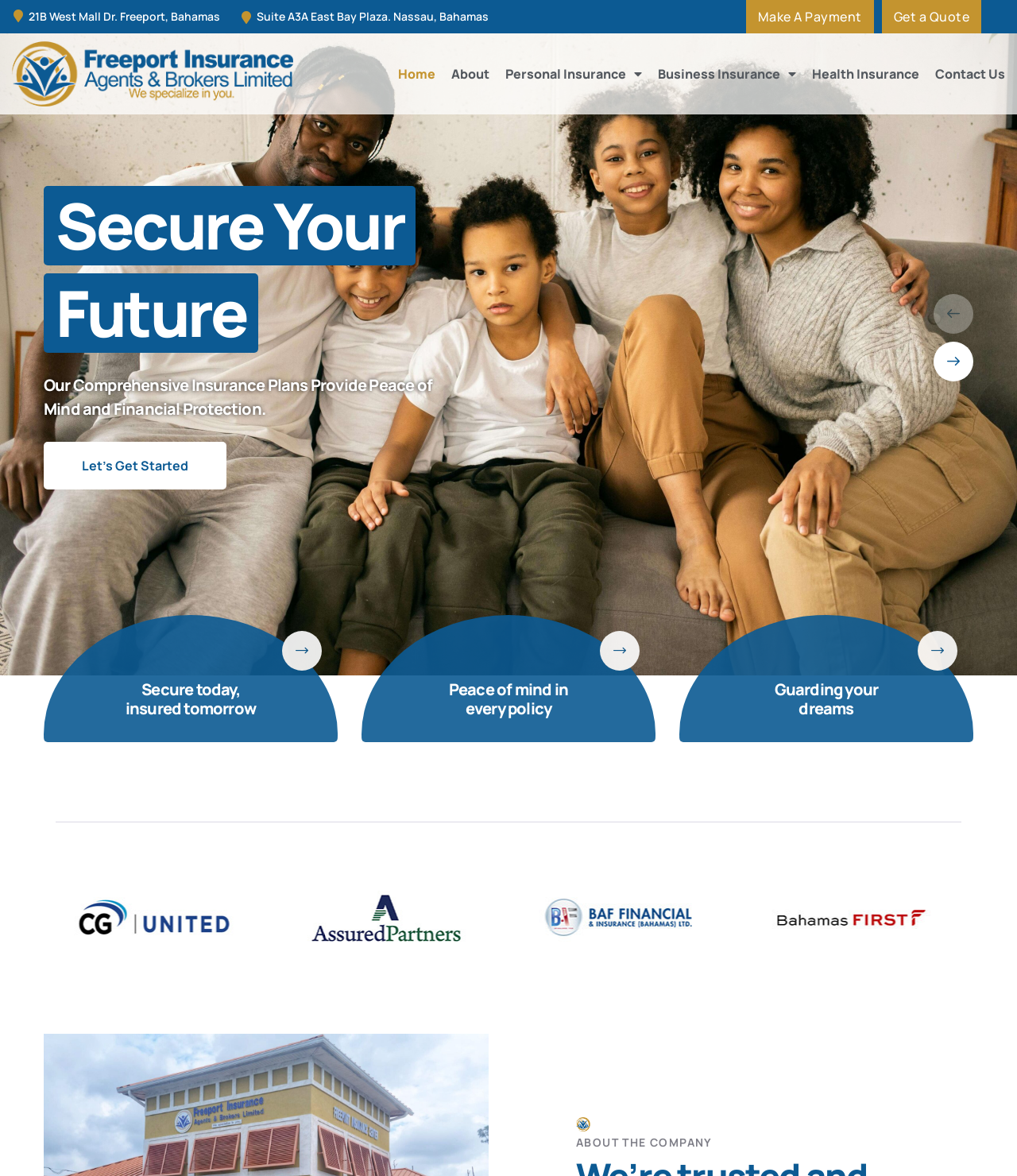Please reply to the following question using a single word or phrase: 
What is the address of Freeport Insurance?

21B West Mall Dr. Freeport, Bahamas